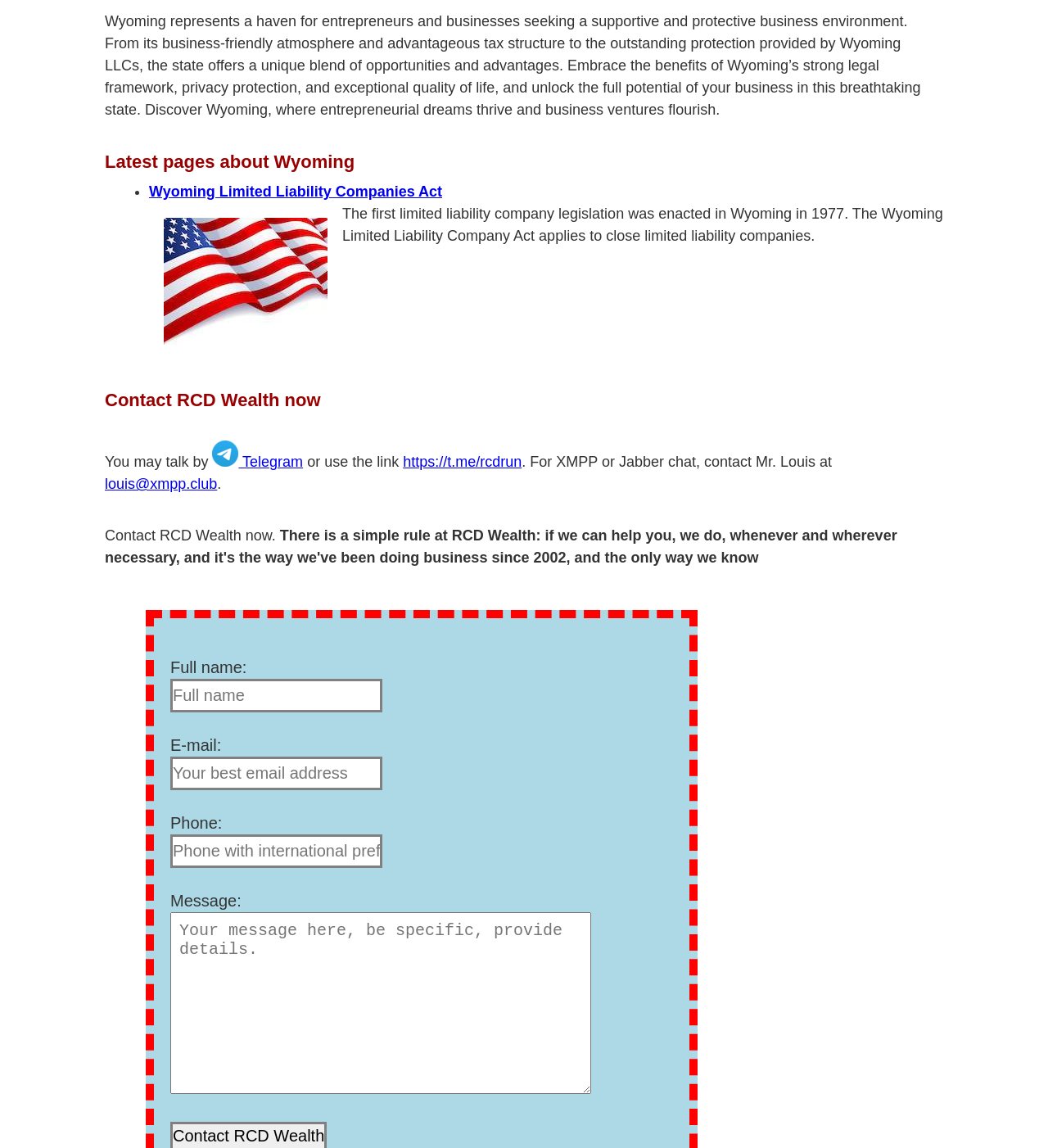Given the element description: "Wyoming Limited Liability Companies Act", predict the bounding box coordinates of the UI element it refers to, using four float numbers between 0 and 1, i.e., [left, top, right, bottom].

[0.142, 0.16, 0.422, 0.174]